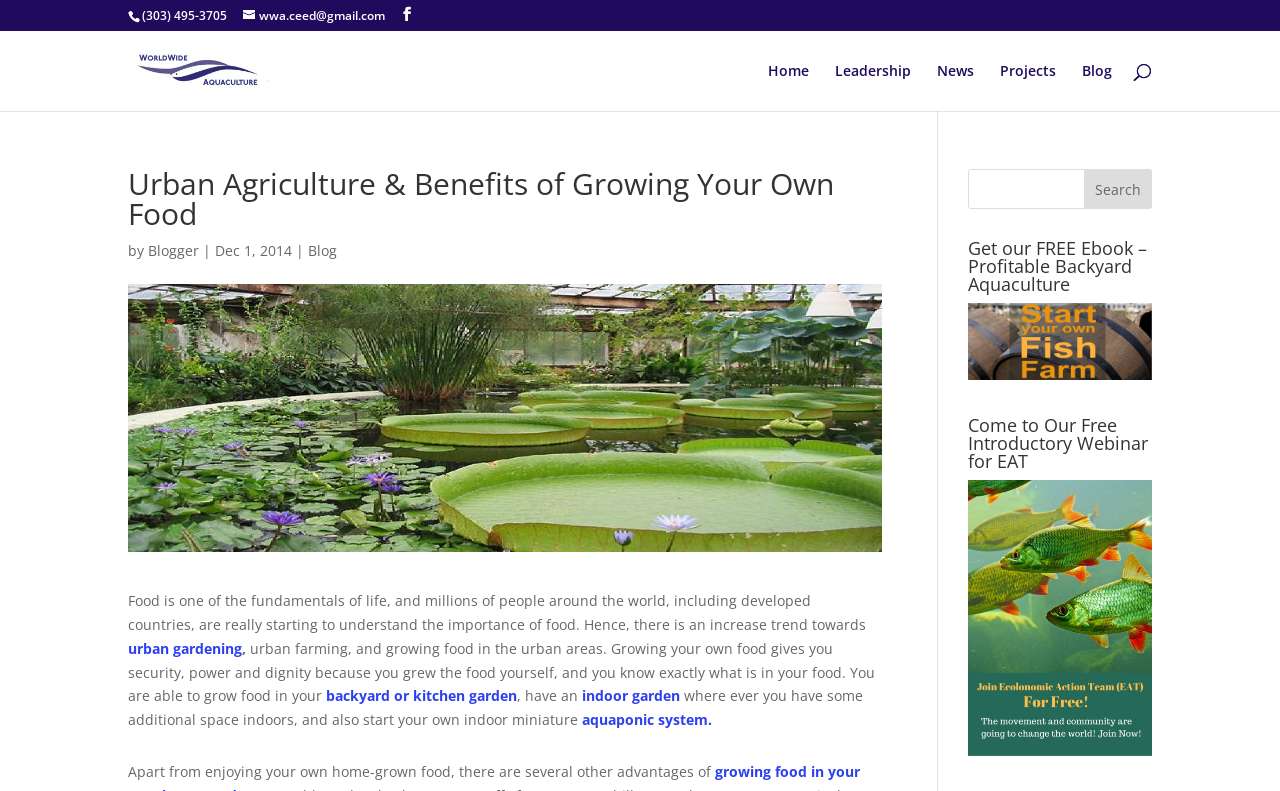Where can you grow your own food? Refer to the image and provide a one-word or short phrase answer.

backyard or kitchen garden